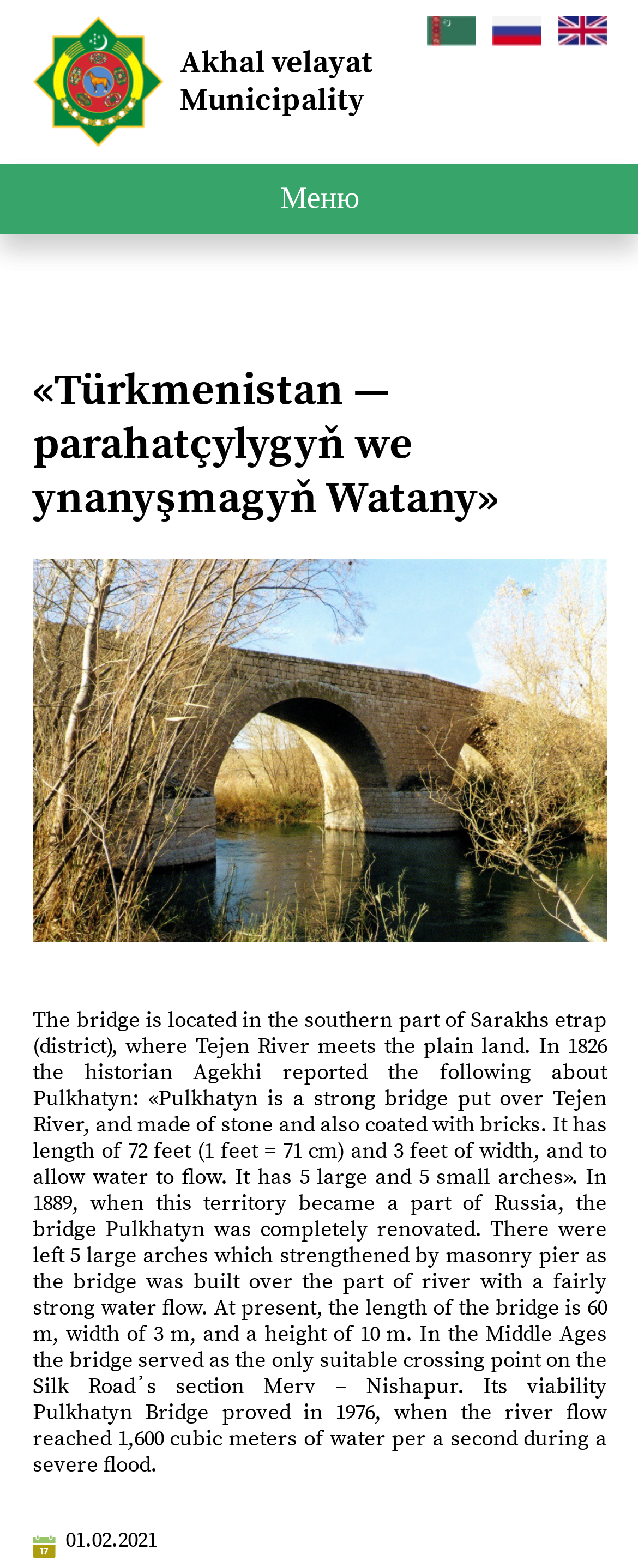Determine which piece of text is the heading of the webpage and provide it.

«Türkmenistan — parahatçylygyň we ynanyşmagyň Watany»